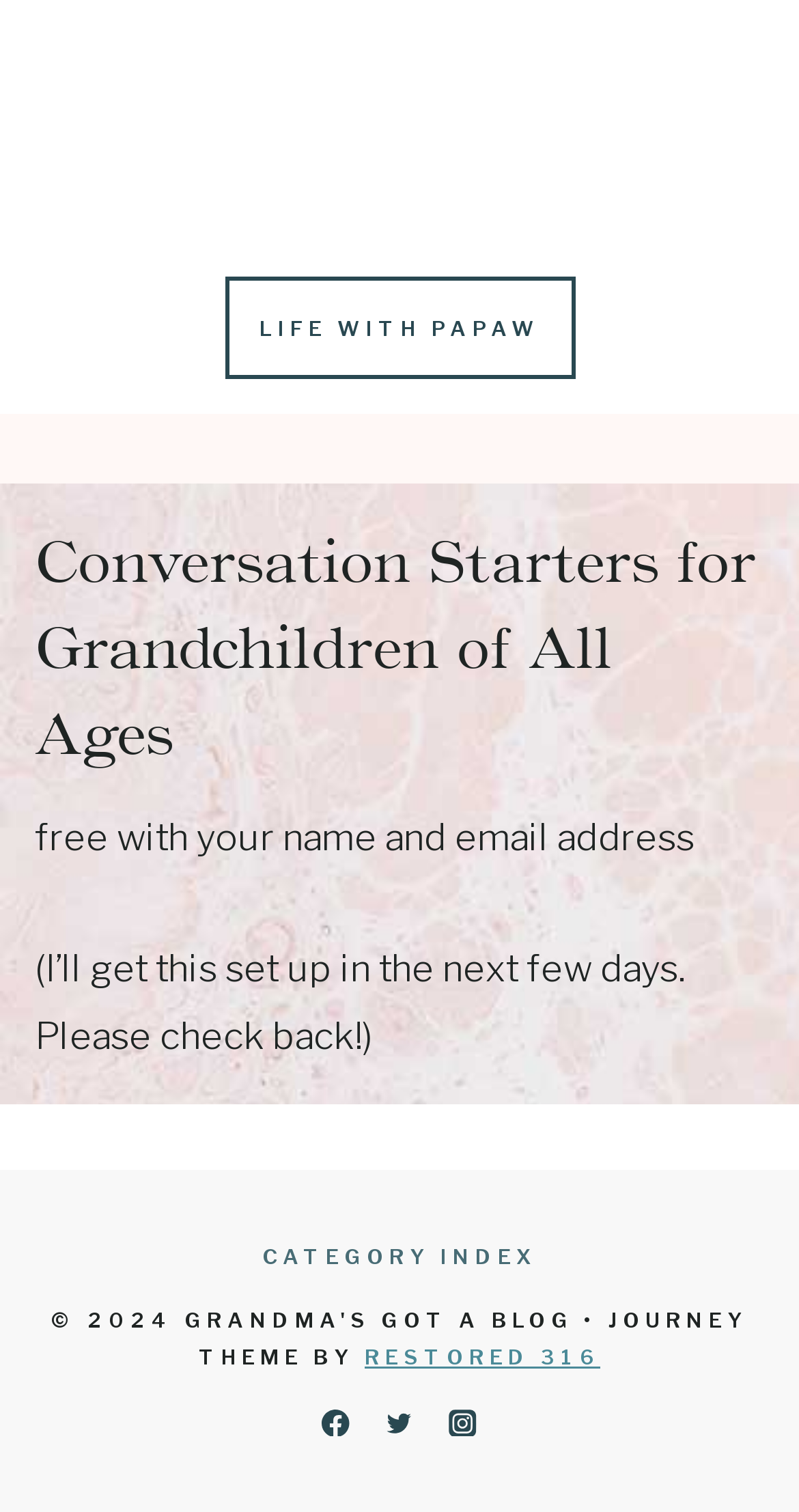Respond with a single word or short phrase to the following question: 
What is the topic of the conversation starters?

Grandchildren of all ages